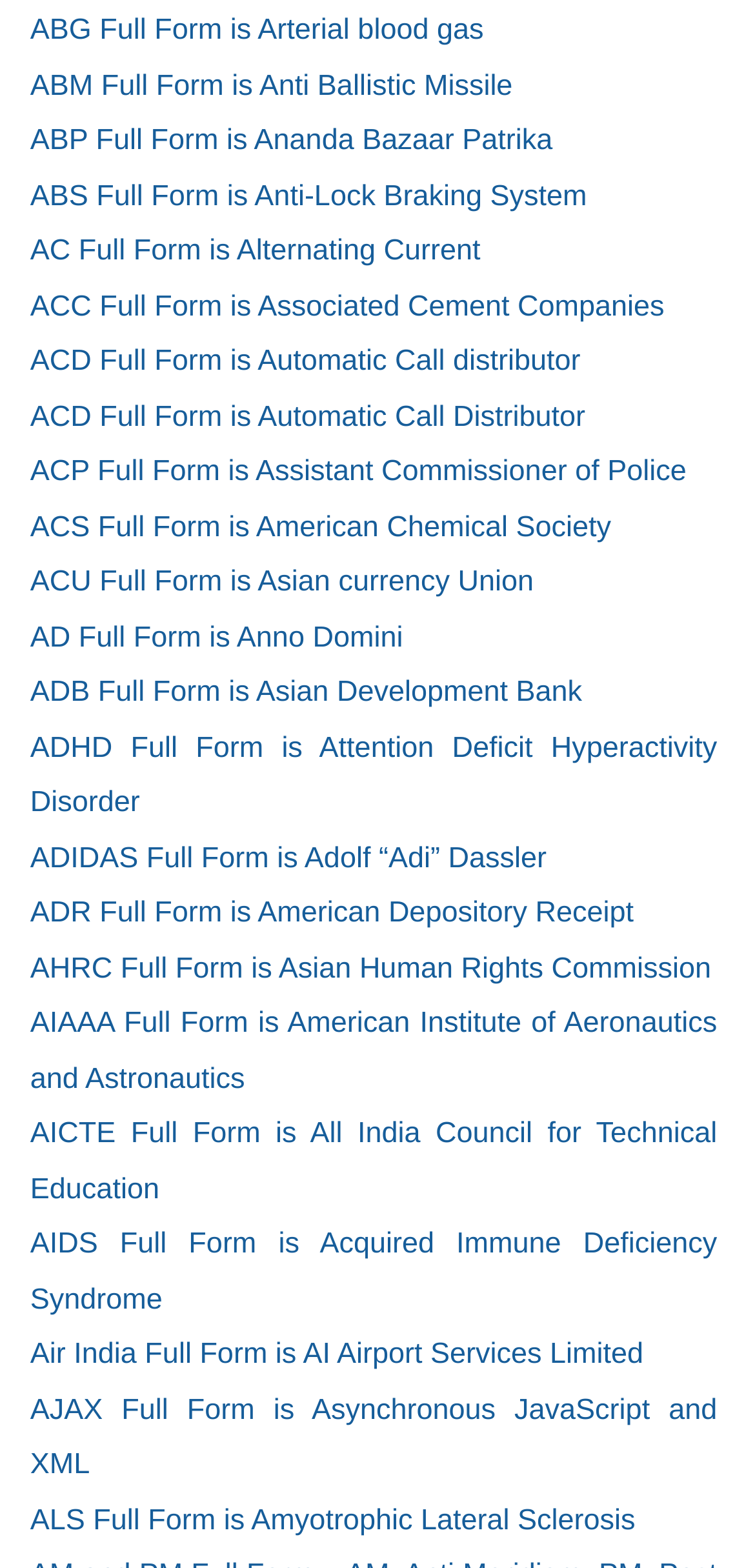Identify the bounding box coordinates of the area that should be clicked in order to complete the given instruction: "Discover the meaning of ALS". The bounding box coordinates should be four float numbers between 0 and 1, i.e., [left, top, right, bottom].

[0.04, 0.952, 0.95, 0.988]